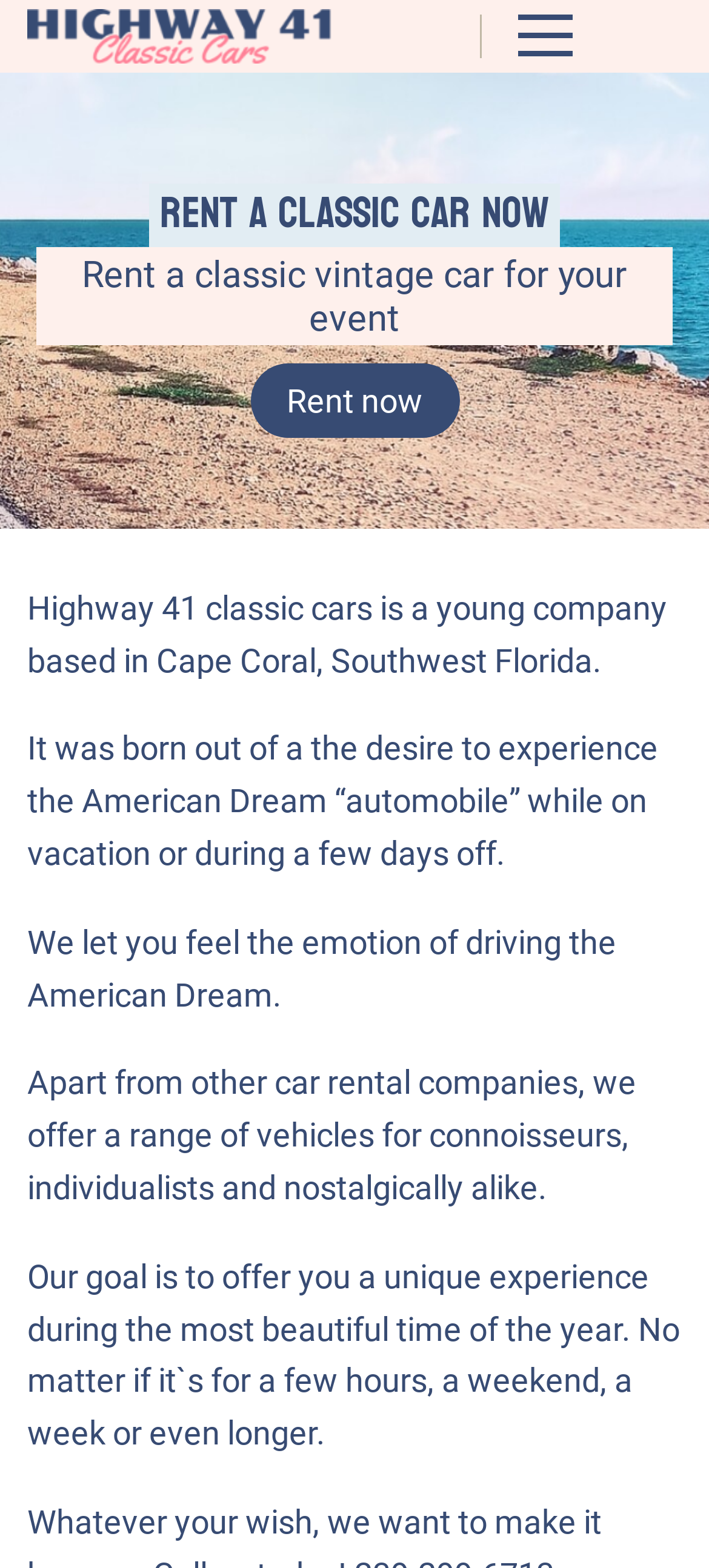Reply to the question with a single word or phrase:
Where is the company based?

Cape Coral, Southwest Florida